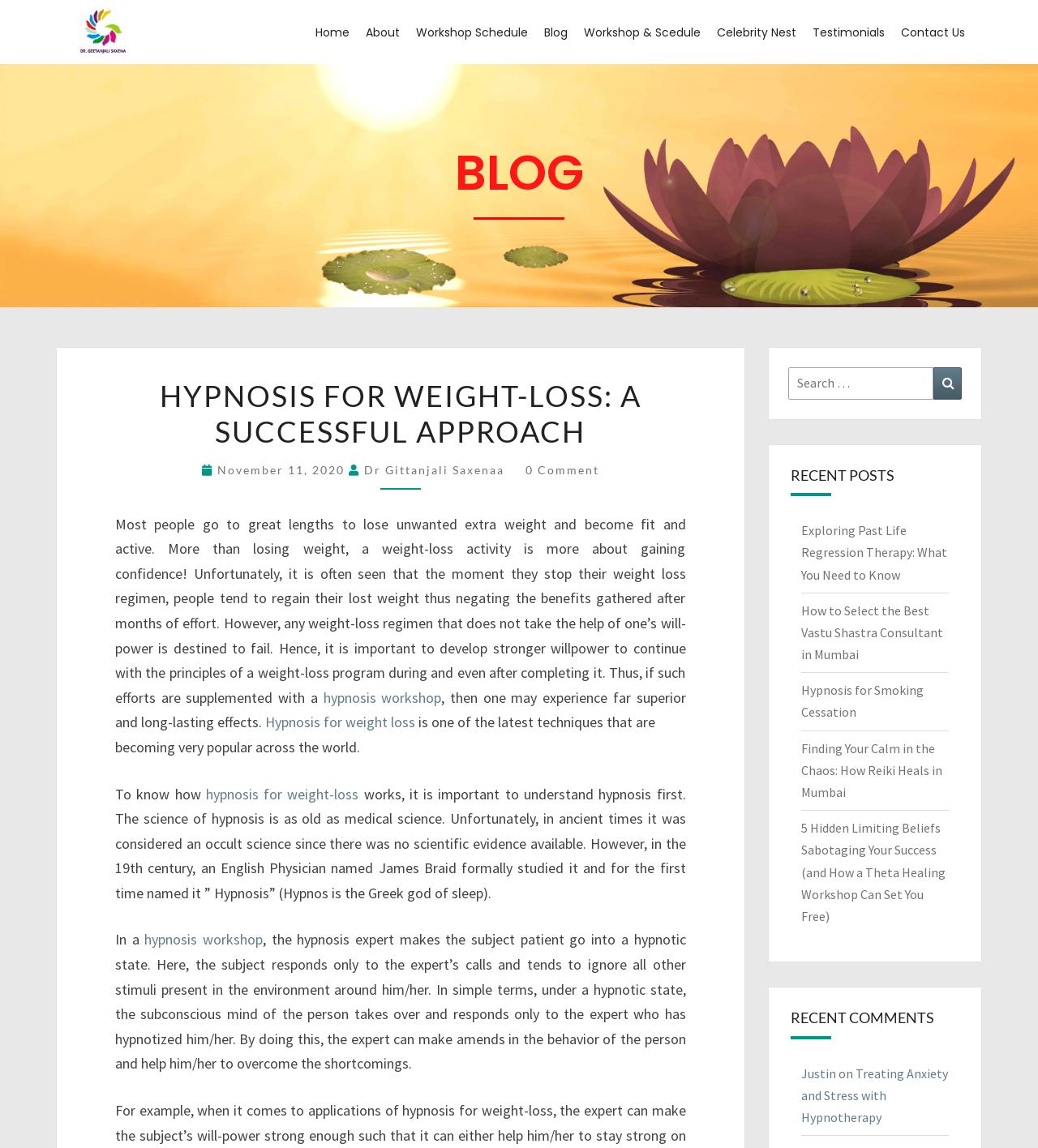What is the name of the English physician who formally studied hypnosis?
Please provide a single word or phrase as your answer based on the screenshot.

James Braid